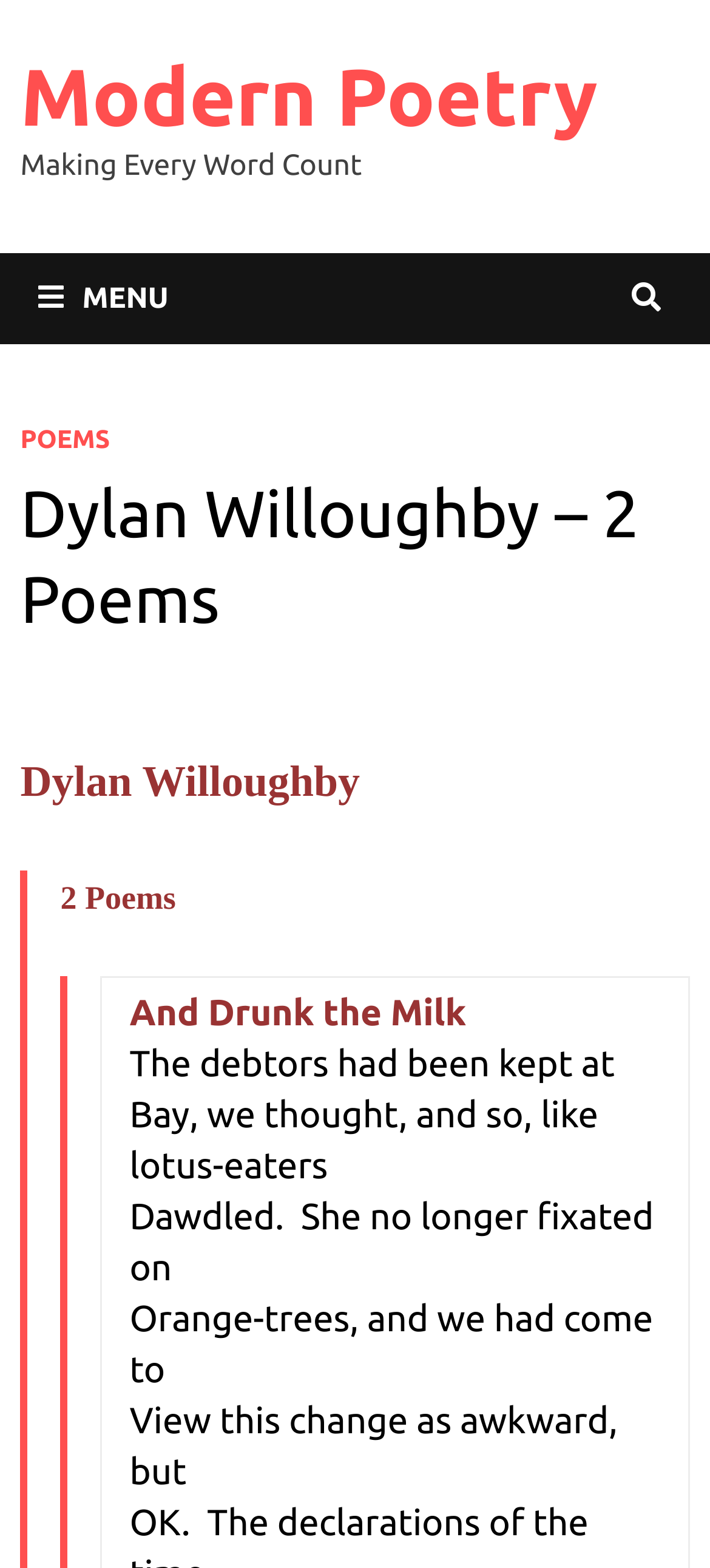Give a detailed account of the webpage.

The webpage appears to be a poetry webpage, specifically featuring two poems by Dylan Willoughby. At the top left of the page, there is a link to "Modern Poetry" and a static text "Making Every Word Count". Next to these elements, there is a button with a menu icon, which when expanded, reveals a link to "POEMS". 

Below the top elements, there is a header section that spans almost the entire width of the page, containing the title "Dylan Willoughby – 2 Poems". 

The main content of the webpage is comprised of three blocks of static text, which are the poems themselves. The first poem starts with the line "Dawdled. She no longer fixated on", the second poem starts with "Orange-trees, and we had come to", and the third poem starts with "View this change as awkward, but". These poems are positioned in the lower half of the page, with the first poem at the top, followed by the second and then the third.